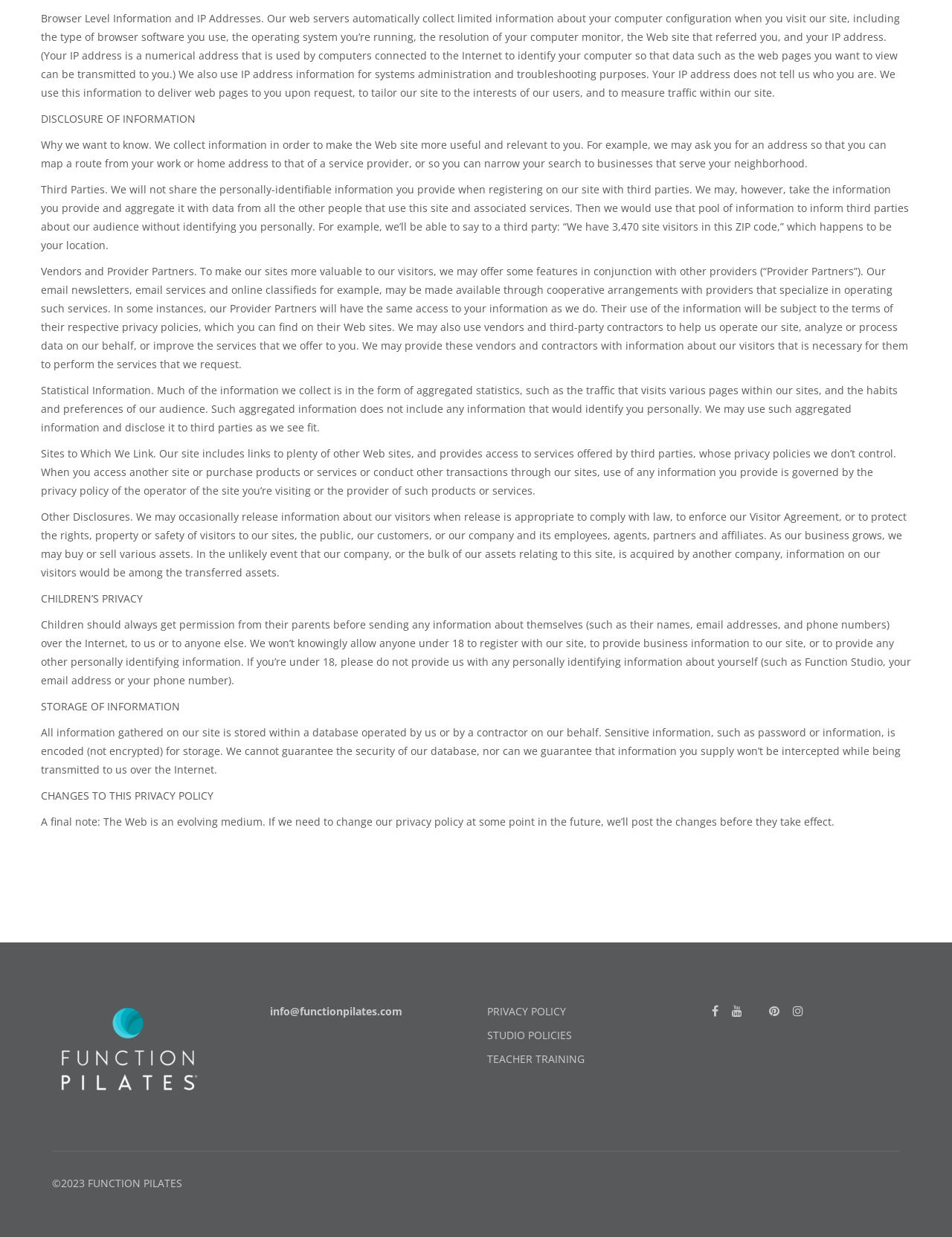How is sensitive information stored on the website?
Look at the screenshot and respond with one word or a short phrase.

Encoded